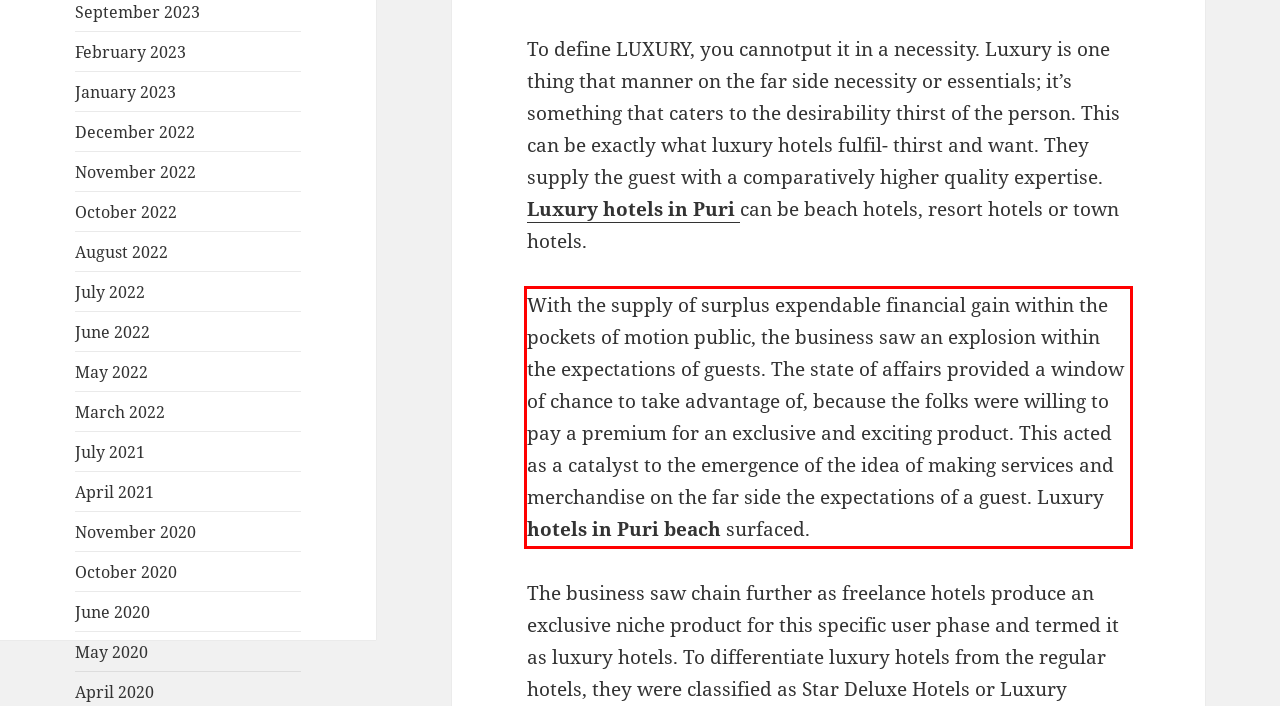Analyze the red bounding box in the provided webpage screenshot and generate the text content contained within.

With the supply of surplus expendable financial gain within the pockets of motion public, the business saw an explosion within the expectations of guests. The state of affairs provided a window of chance to take advantage of, because the folks were willing to pay a premium for an exclusive and exciting product. This acted as a catalyst to the emergence of the idea of making services and merchandise on the far side the expectations of a guest. Luxury hotels in Puri beach surfaced.